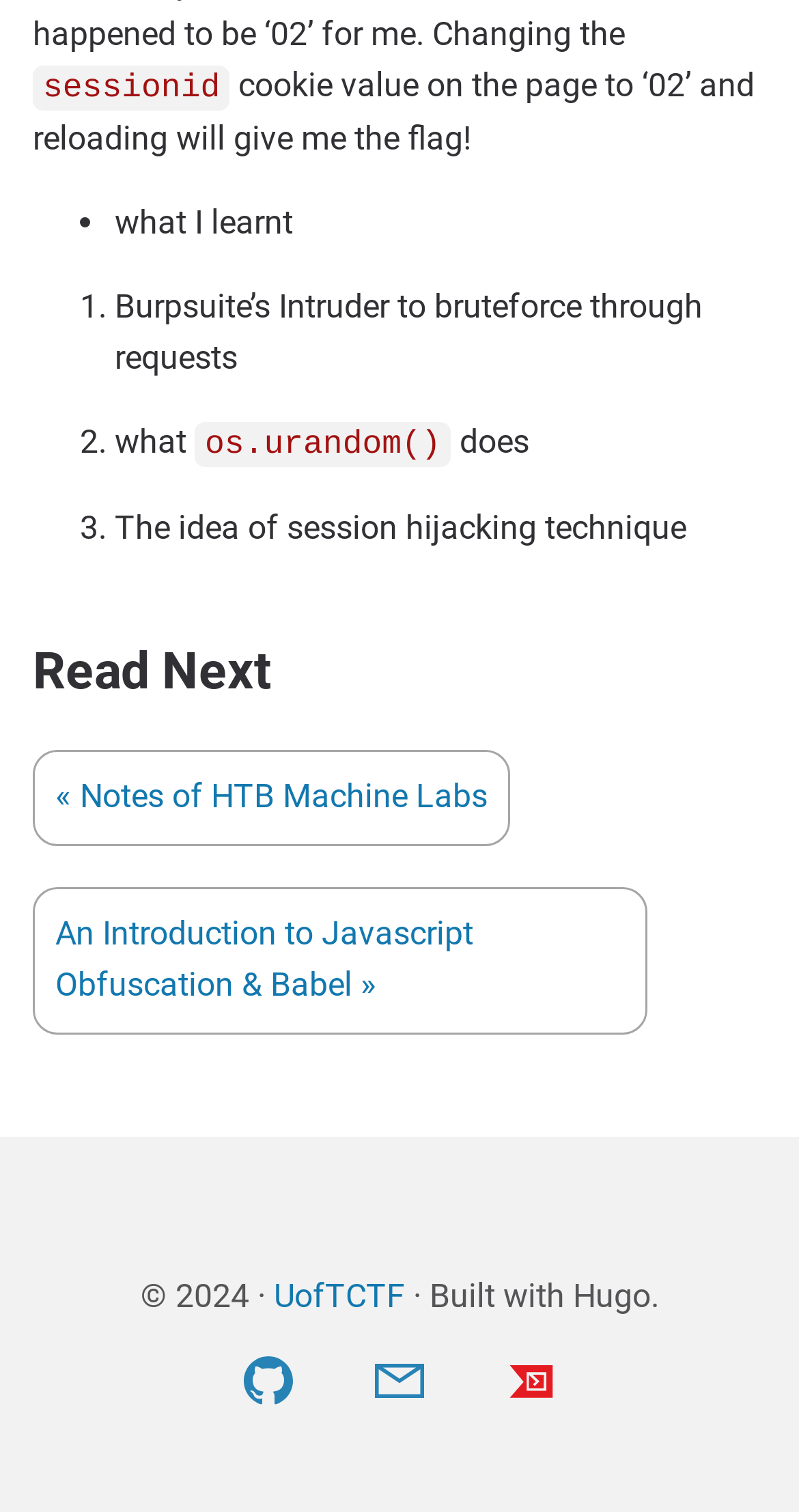Can you find the bounding box coordinates for the UI element given this description: "aria-label="Visit CTFTime profile""? Provide the coordinates as four float numbers between 0 and 1: [left, top, right, bottom].

[0.633, 0.897, 0.695, 0.93]